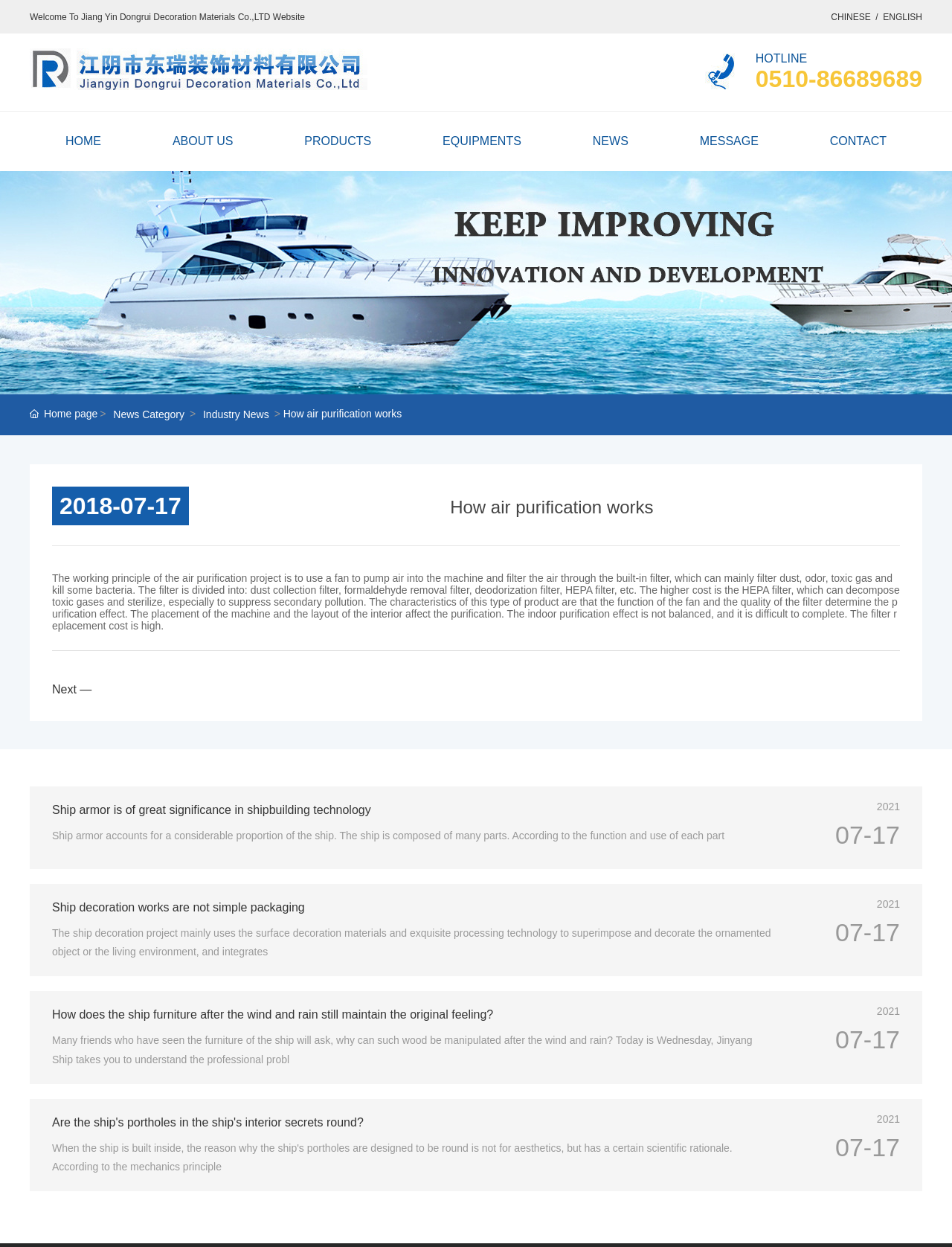Please determine the bounding box coordinates for the UI element described as: "alt="DR" title="DR"".

[0.031, 0.04, 0.386, 0.067]